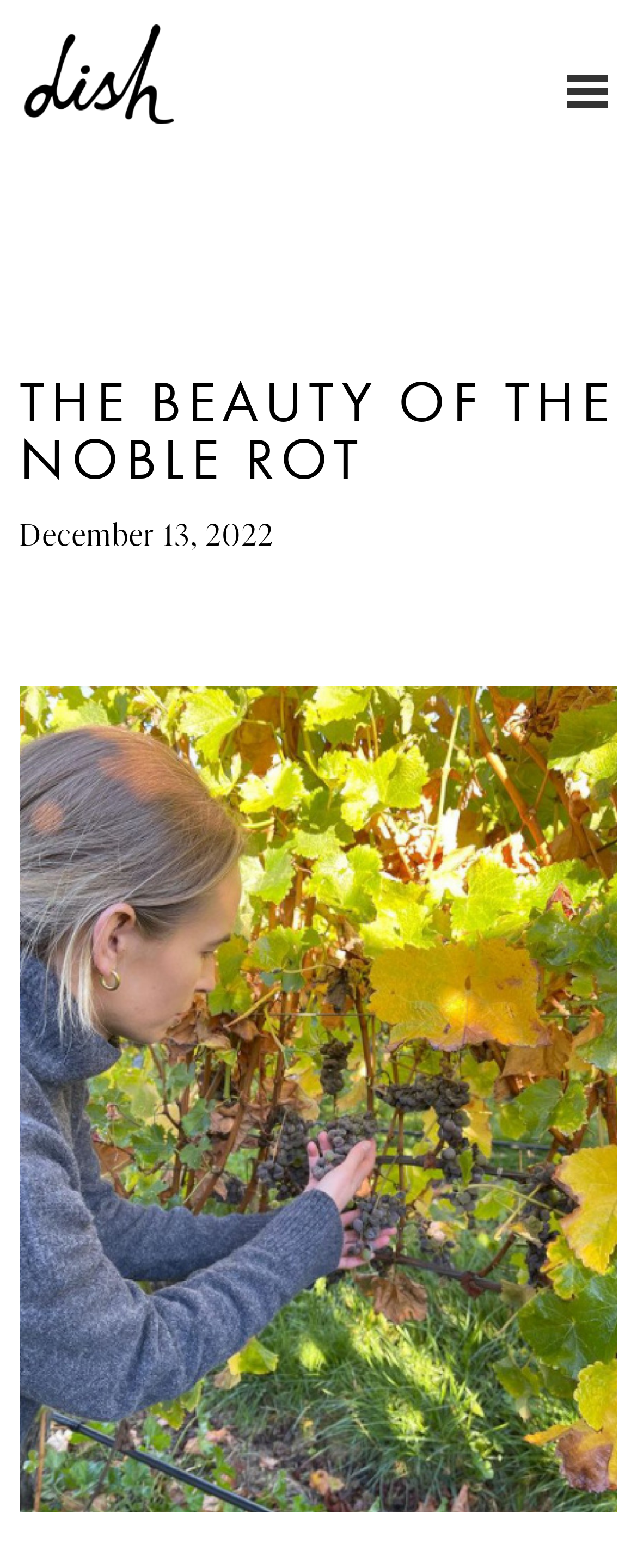Given the description of a UI element: "parent_node: Dish Recipes aria-label="Reveal Navigation"", identify the bounding box coordinates of the matching element in the webpage screenshot.

[0.872, 0.043, 0.969, 0.074]